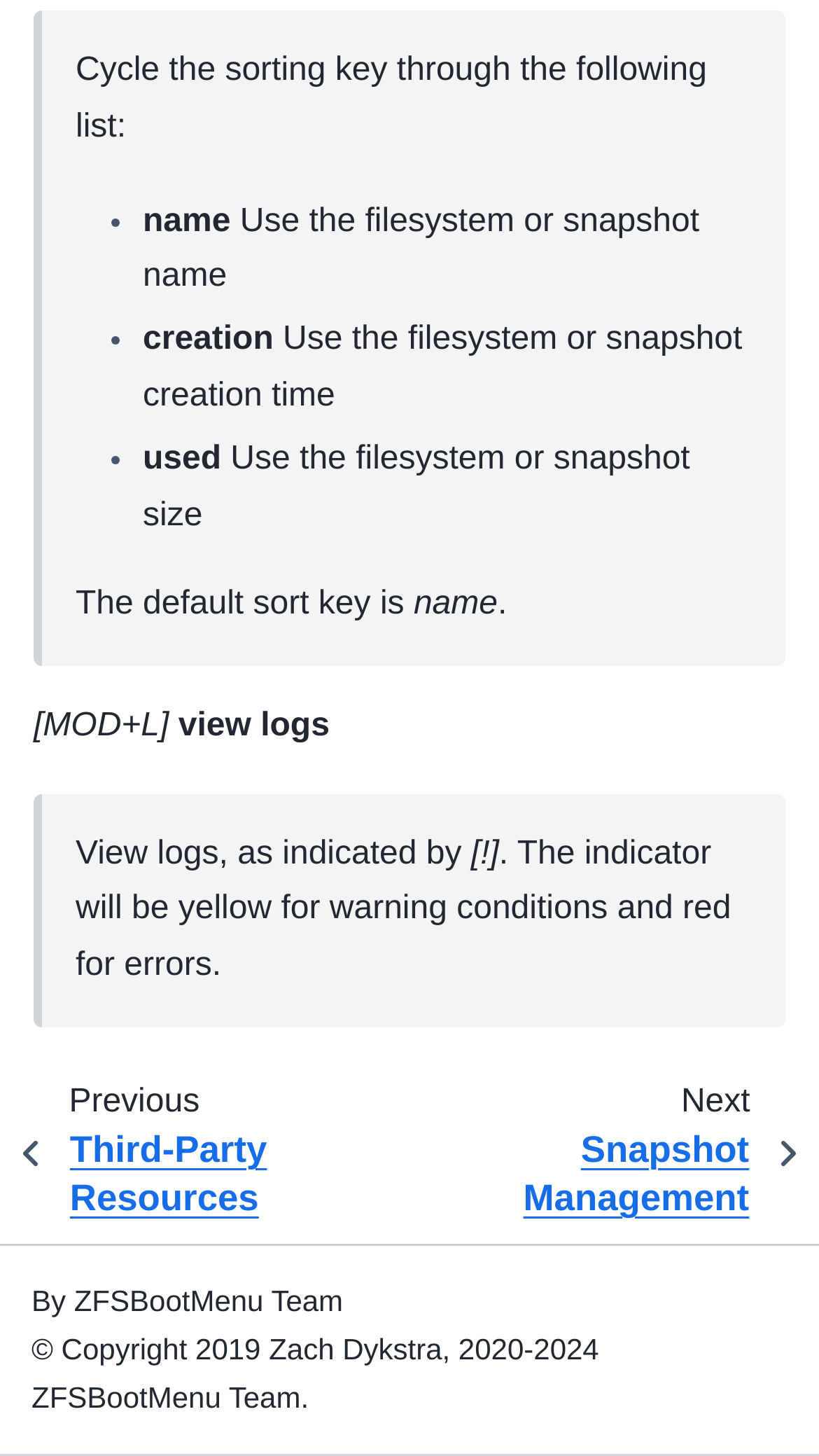Please provide a comprehensive answer to the question below using the information from the image: What is the copyright year range?

The copyright year range is mentioned in the footer text '© Copyright 2019 Zach Dykstra, 2020-2024 ZFSBootMenu Team'.